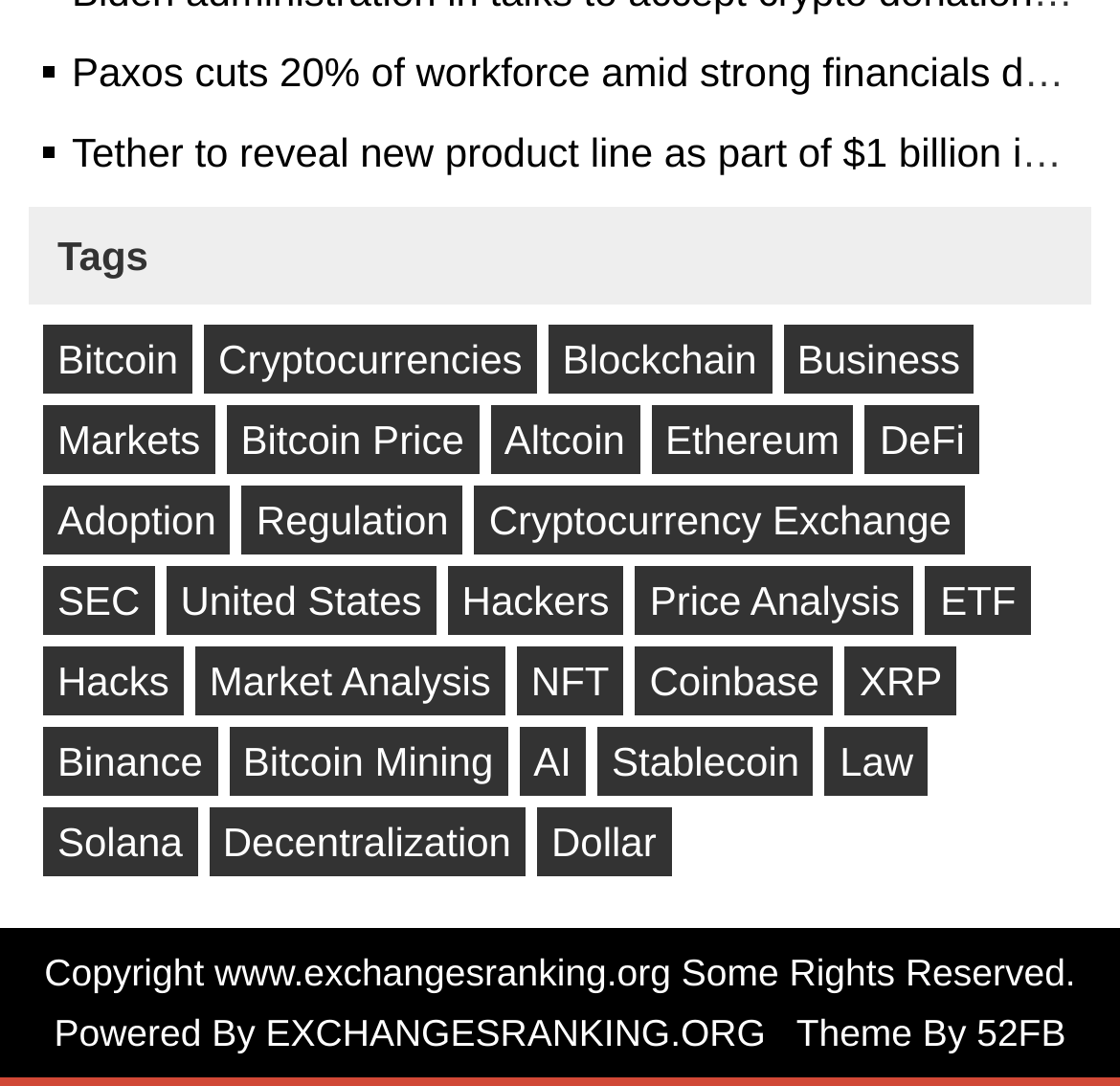Determine the bounding box coordinates for the UI element described. Format the coordinates as (top-left x, top-left y, bottom-right x, bottom-right y) and ensure all values are between 0 and 1. Element description: NFT

[0.461, 0.595, 0.557, 0.659]